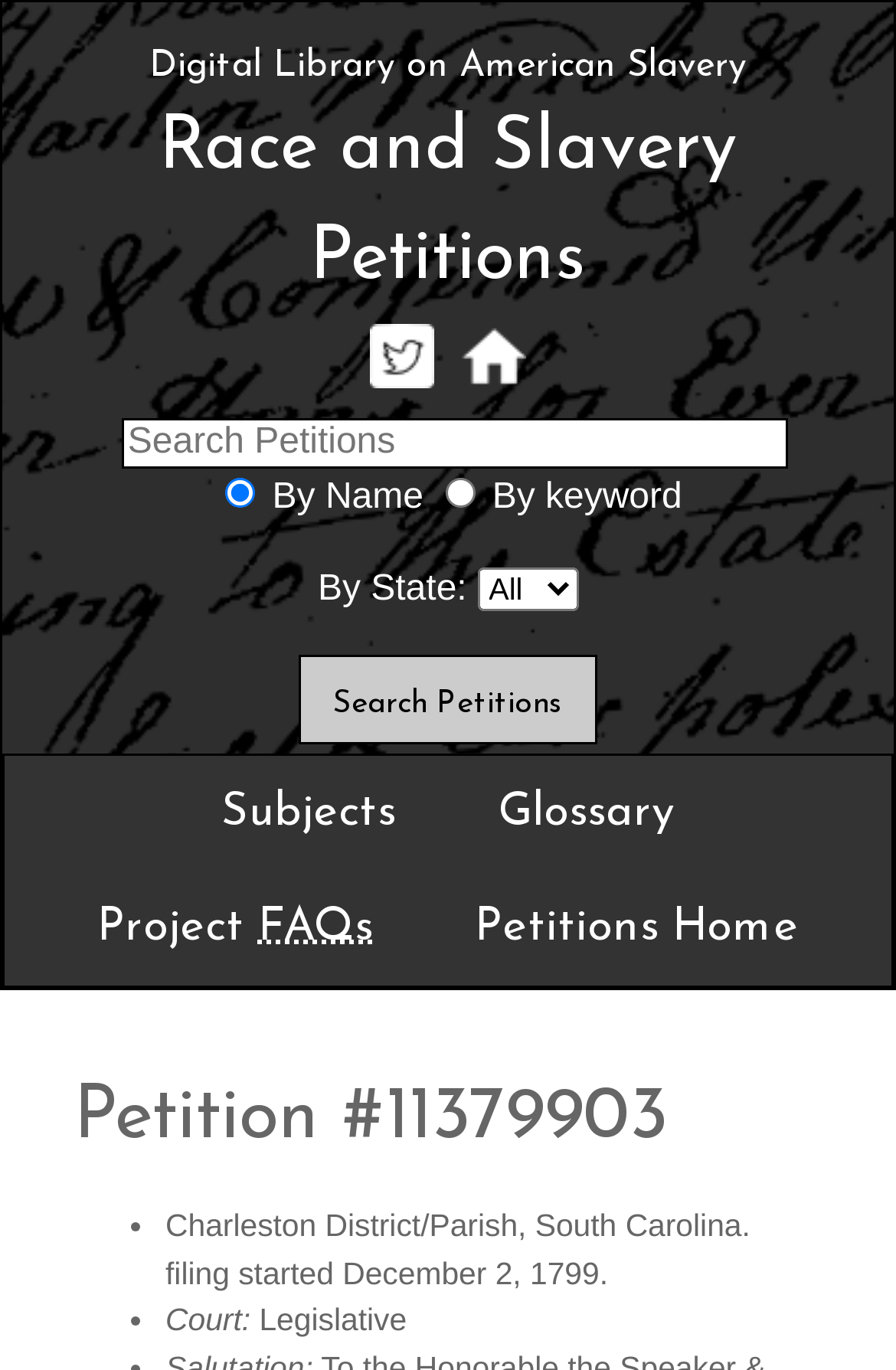What is the current state of the 'By State:' combobox?
Based on the image, answer the question with as much detail as possible.

The 'By State:' combobox has a property 'expanded' set to False, indicating that it is not currently expanded.